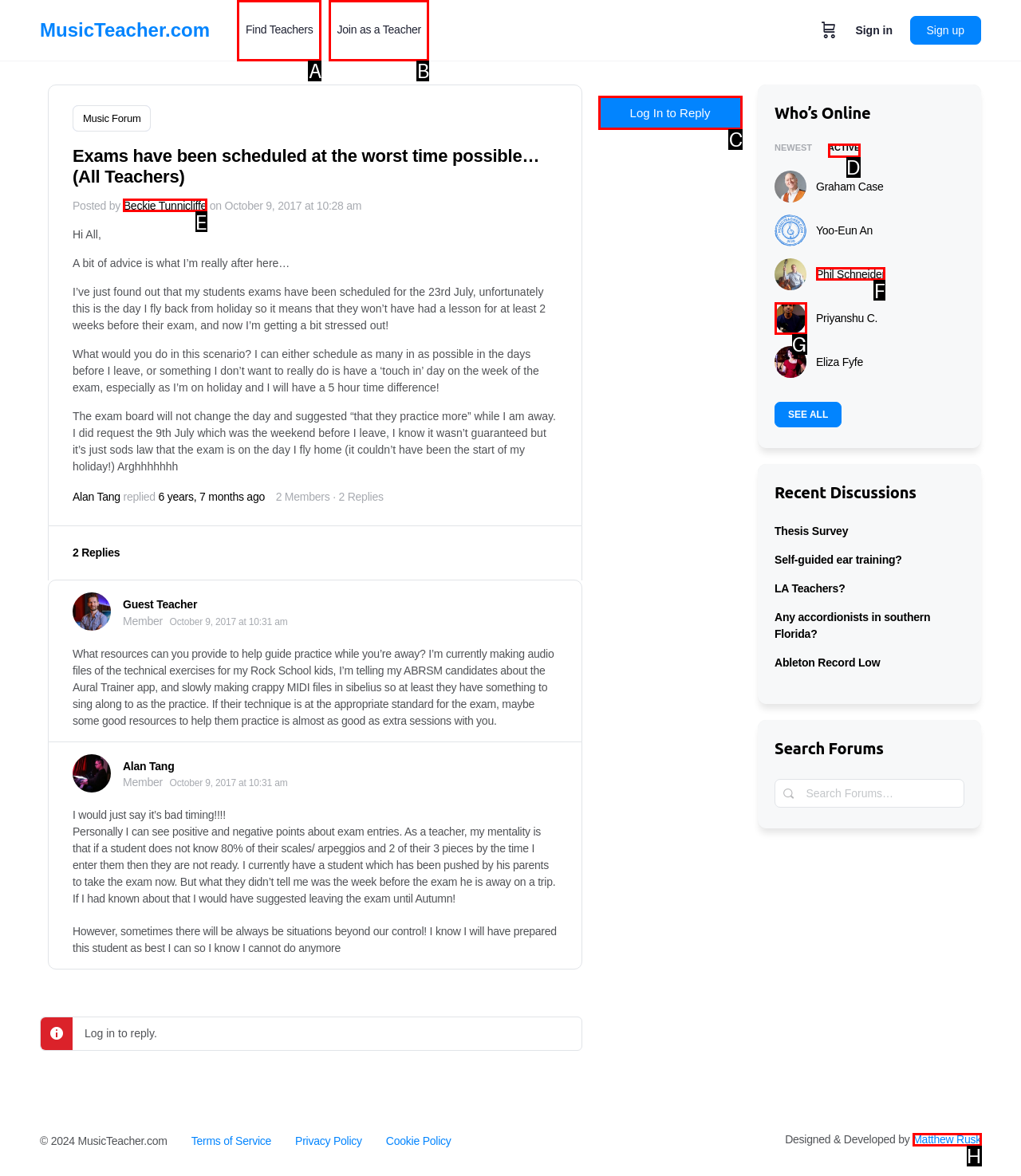Identify the letter of the UI element needed to carry out the task: Log in to reply to the post
Reply with the letter of the chosen option.

C